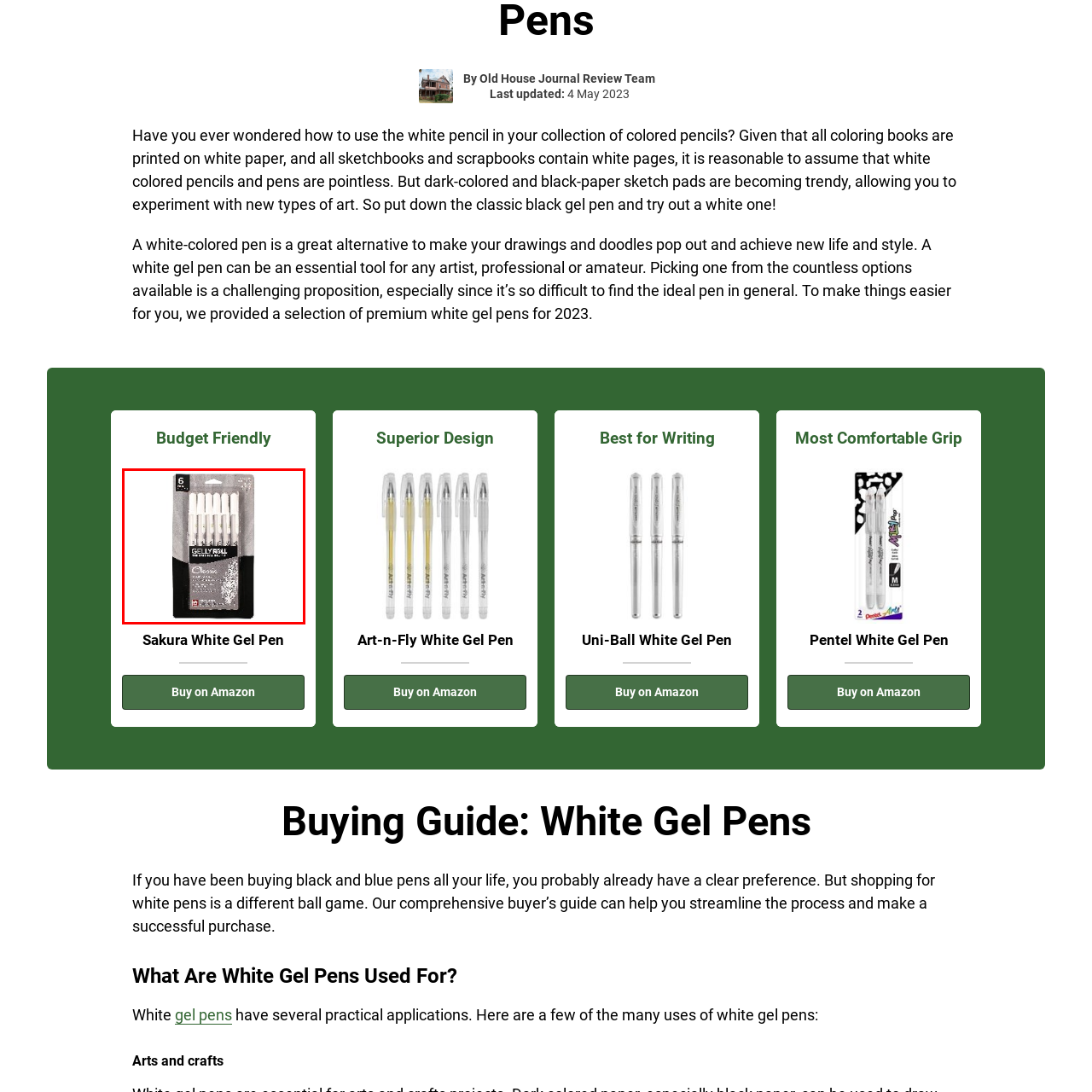Give an in-depth description of the image highlighted with the red boundary.

The image showcases a pack of six Gelly Roll white gel pens, prominently displayed in a sleek, minimalist packaging. The pens are organized in a transparent section, allowing visibility of their clean, white barrels and fine tips, which are ideal for various creative applications. The packaging features the Gelly Roll branding, emphasizing its quality and appeal to both professional and amateur artists. This product is likely highlighted in the context of a guide discussing the best options for white gel pens, particularly focusing on how such pens can enhance artistic endeavors, as noted in the associated text about their uses in arts and crafts.